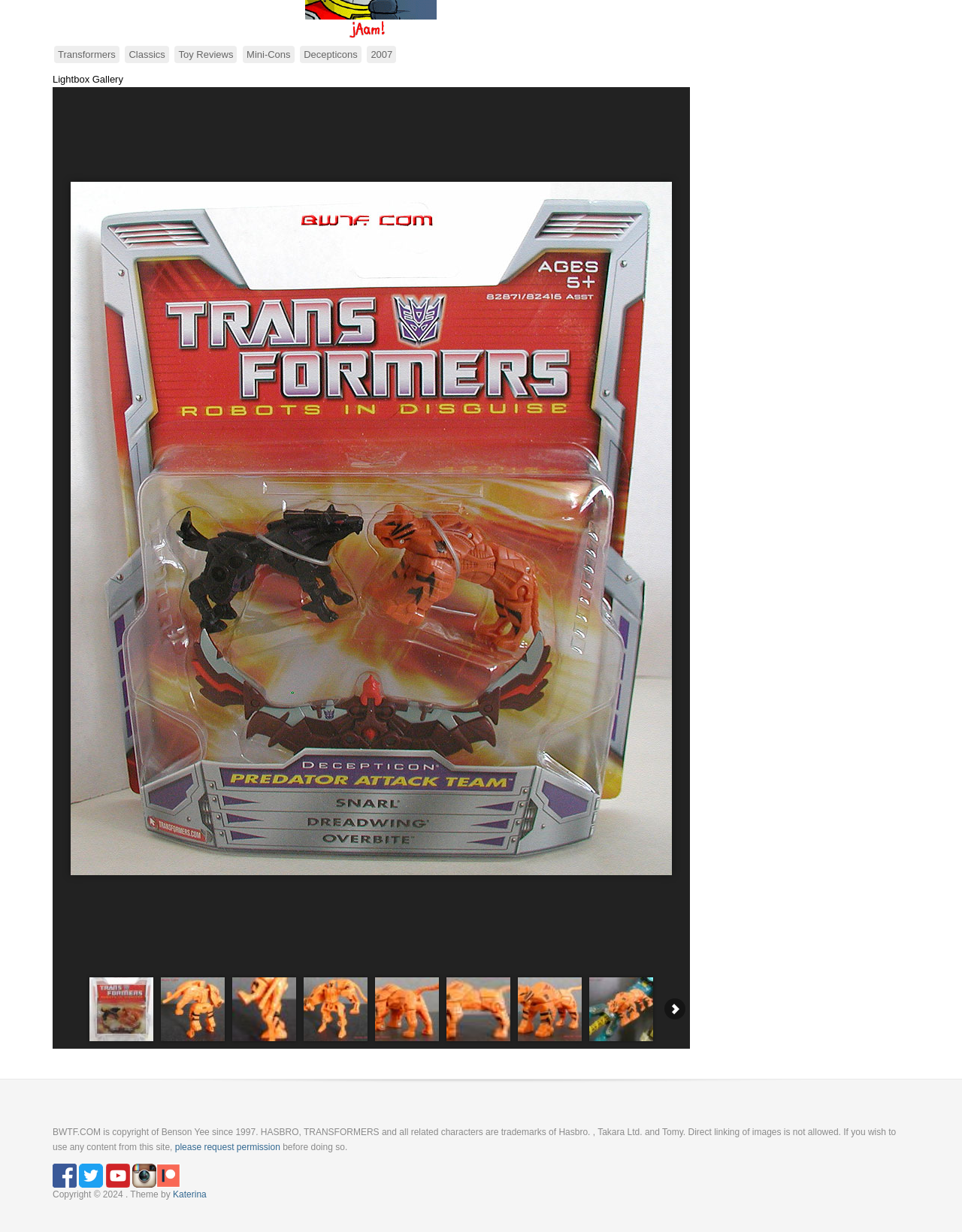Answer the question with a brief word or phrase:
What is the theme of the website?

Transformers